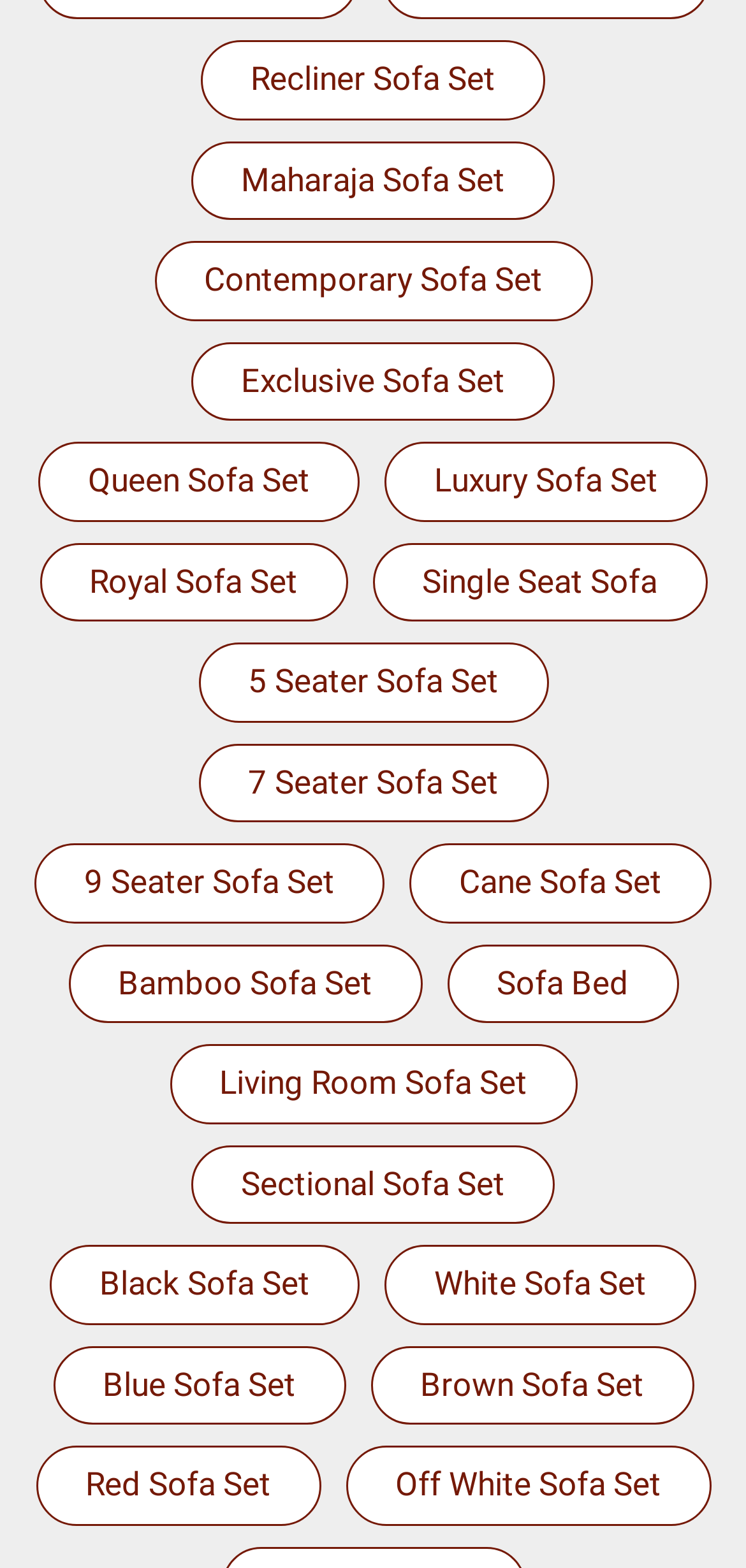Given the element description, predict the bounding box coordinates in the format (top-left x, top-left y, bottom-right x, bottom-right y), using floating point numbers between 0 and 1: Sofa Bed

[0.599, 0.602, 0.909, 0.653]